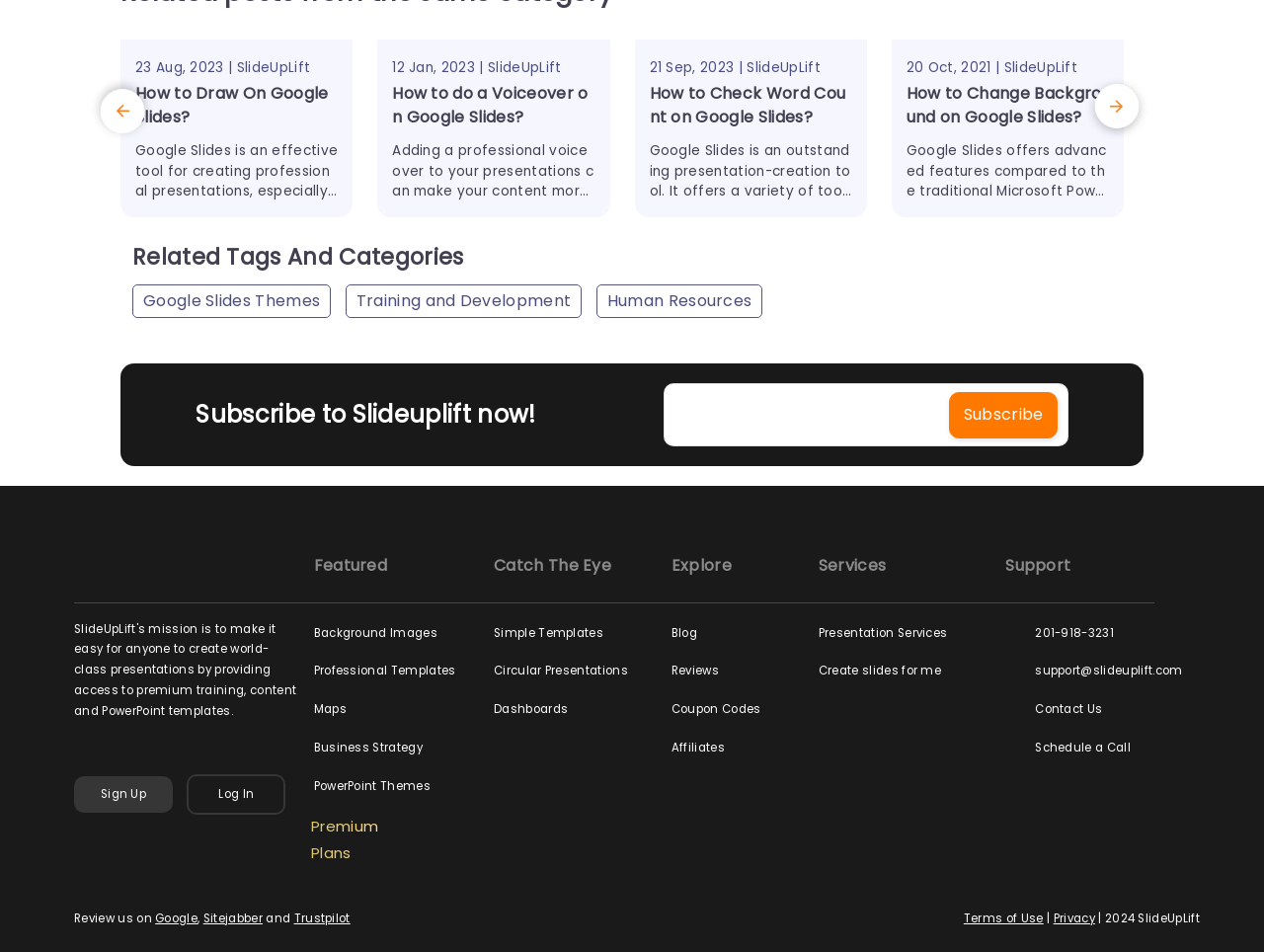Determine the bounding box coordinates for the clickable element to execute this instruction: "Click the Sign Up button". Provide the coordinates as four float numbers between 0 and 1, i.e., [left, top, right, bottom].

[0.059, 0.816, 0.137, 0.854]